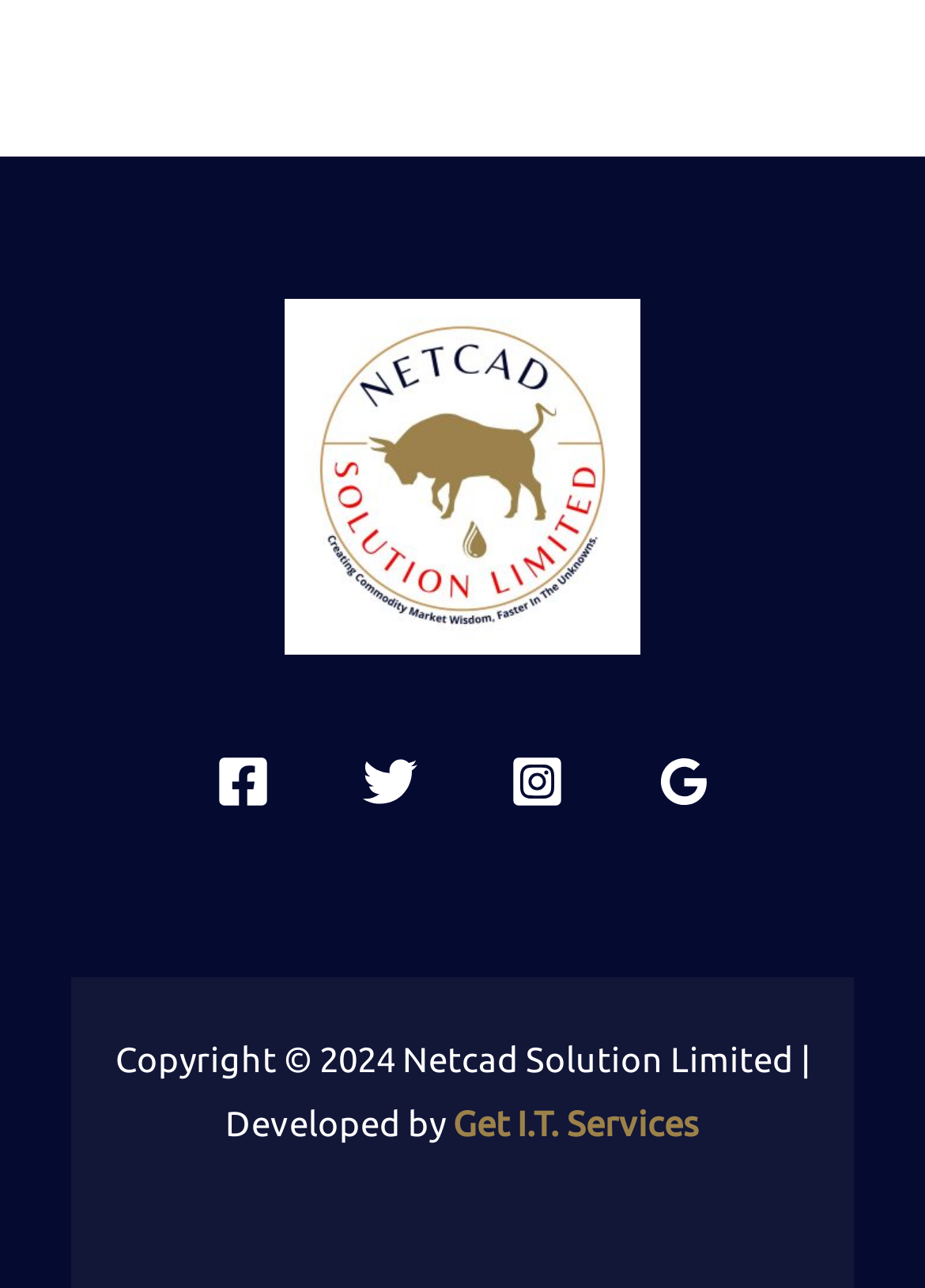Answer the question below in one word or phrase:
What is the copyright year?

2024